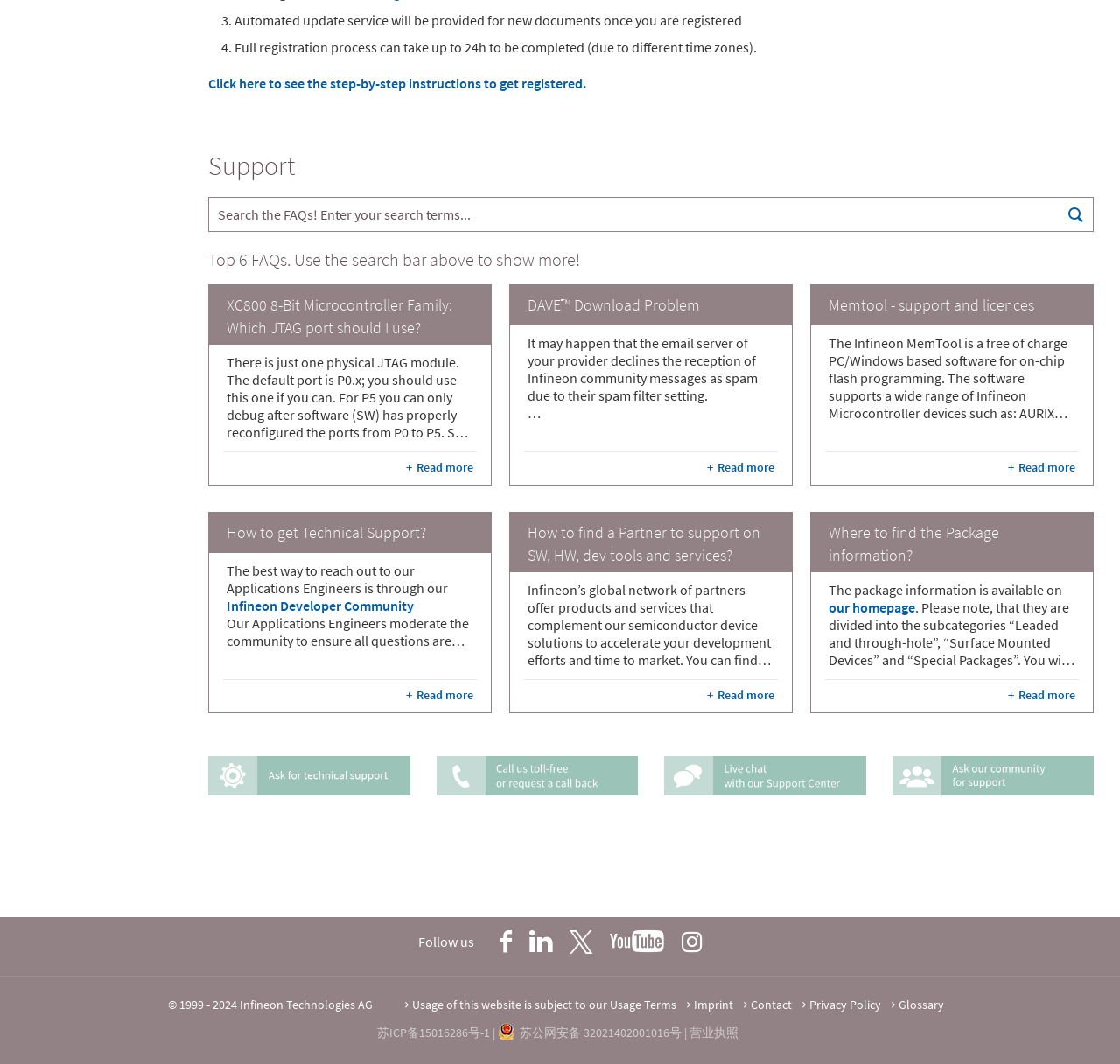Determine the bounding box coordinates of the region that needs to be clicked to achieve the task: "Download MemTool".

[0.89, 0.692, 0.914, 0.709]